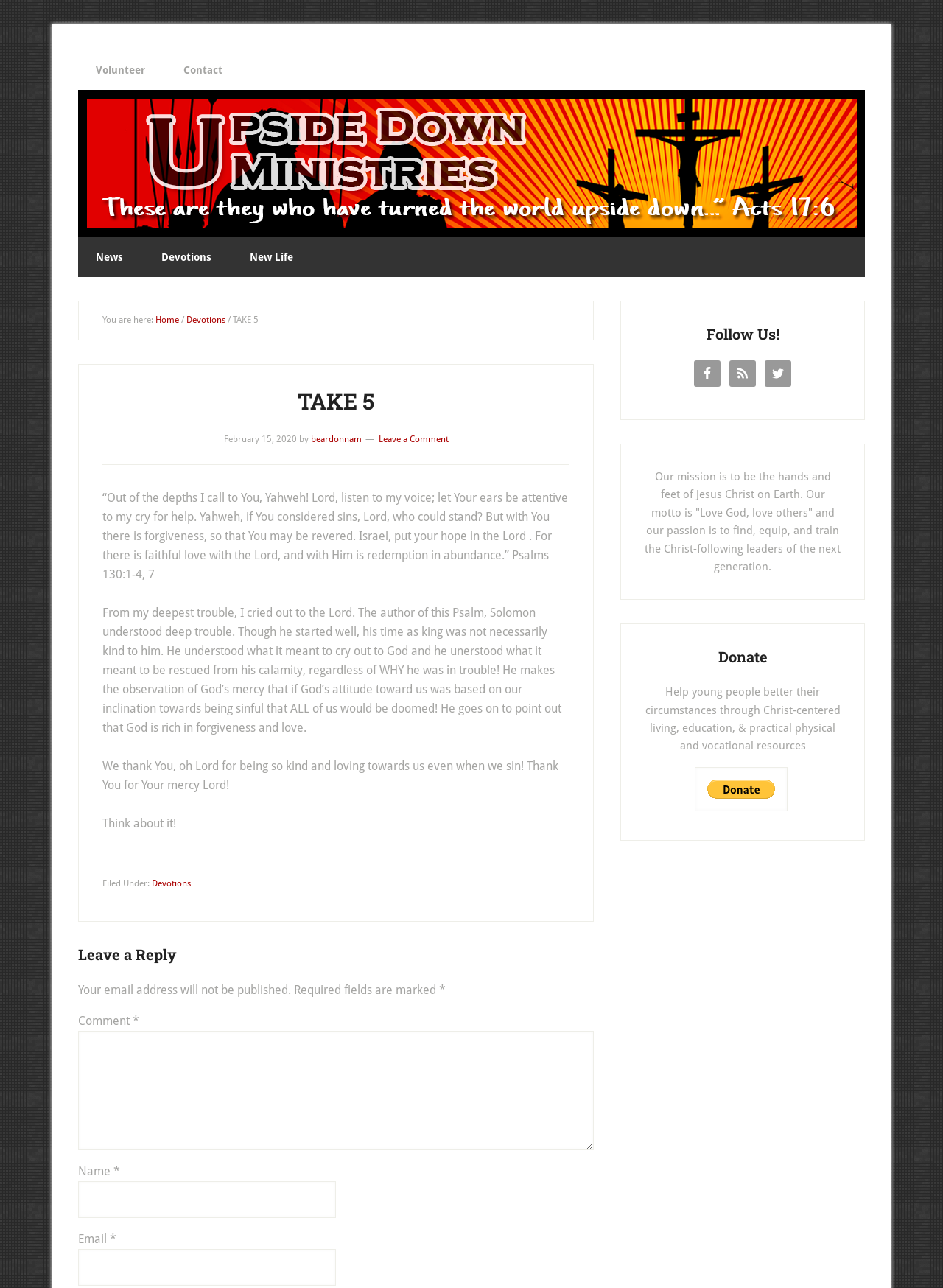Use the details in the image to answer the question thoroughly: 
What is the topic of the devotional?

I found the answer by reading the static text in the article section, which quotes Psalms 130:1-4, 7.